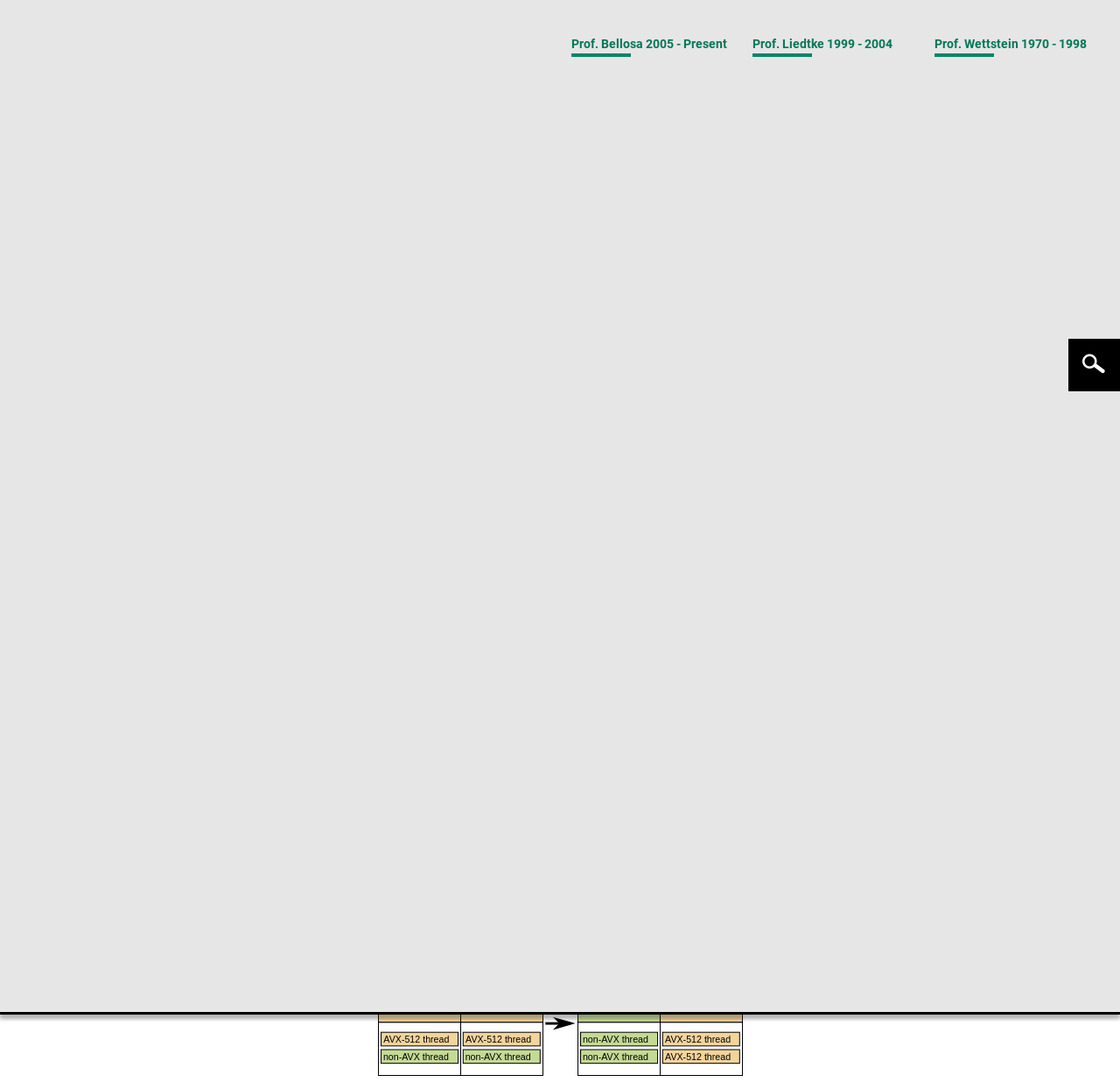Detail the various sections and features present on the webpage.

The webpage is about the ITEC-OS Research group, specifically focusing on Power Management and AVX Frequency Management. At the top, there is a navigation bar with links to "Home", "Legals", "Privacy Policy", "Accessibility", and "KIT". On the right side of the navigation bar, there are links to "DE" and a search icon.

Below the navigation bar, there are several sections. On the left side, there are links to "Research", "Teaching", and "Publications". The "Research" section is further divided into subtopics like "Simutrace", "Tracing Framework", "SimuBoost", and "Power Management". The "Power Management" section has links to "AVX Frequency Management", "Microkernel Energy Management", and others.

The main content of the page is about AVX Frequency Management. There is a heading "AVX Frequency Management" followed by three paragraphs of text. The text explains the limitations of modern CPUs, the impact of AVX2 and AVX-512 instructions on CPU frequency, and the research group's approach to detecting and measuring preventable frequency reductions. The text also discusses the group's solutions to reduce the negative impact of frequency reductions on performance.

On the right side of the page, there are links to "Courses in ST 2024", "Courses in WT 2023/2024", and "Courses in ST 2023". These links are related to teaching and education. There are also links to "Bachelor and Master Theses", "Previous Semesters", and "Staff" at the bottom of the page.

Overall, the webpage provides information about the research group's focus on Power Management and AVX Frequency Management, as well as their teaching and education activities.